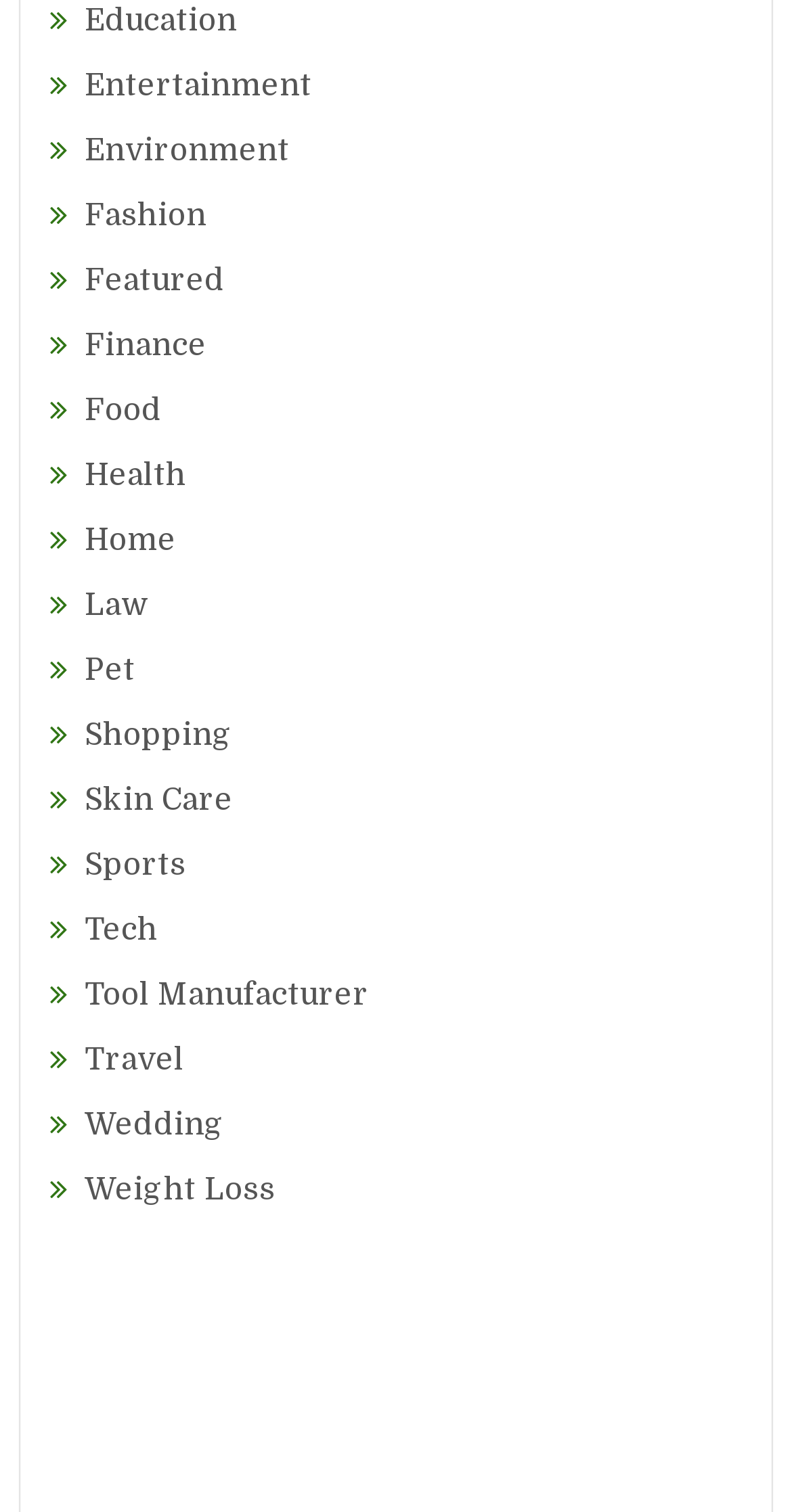Based on what you see in the screenshot, provide a thorough answer to this question: What is the first category?

I looked at the topmost link in the webpage, and it says 'Education', so it's the first category.